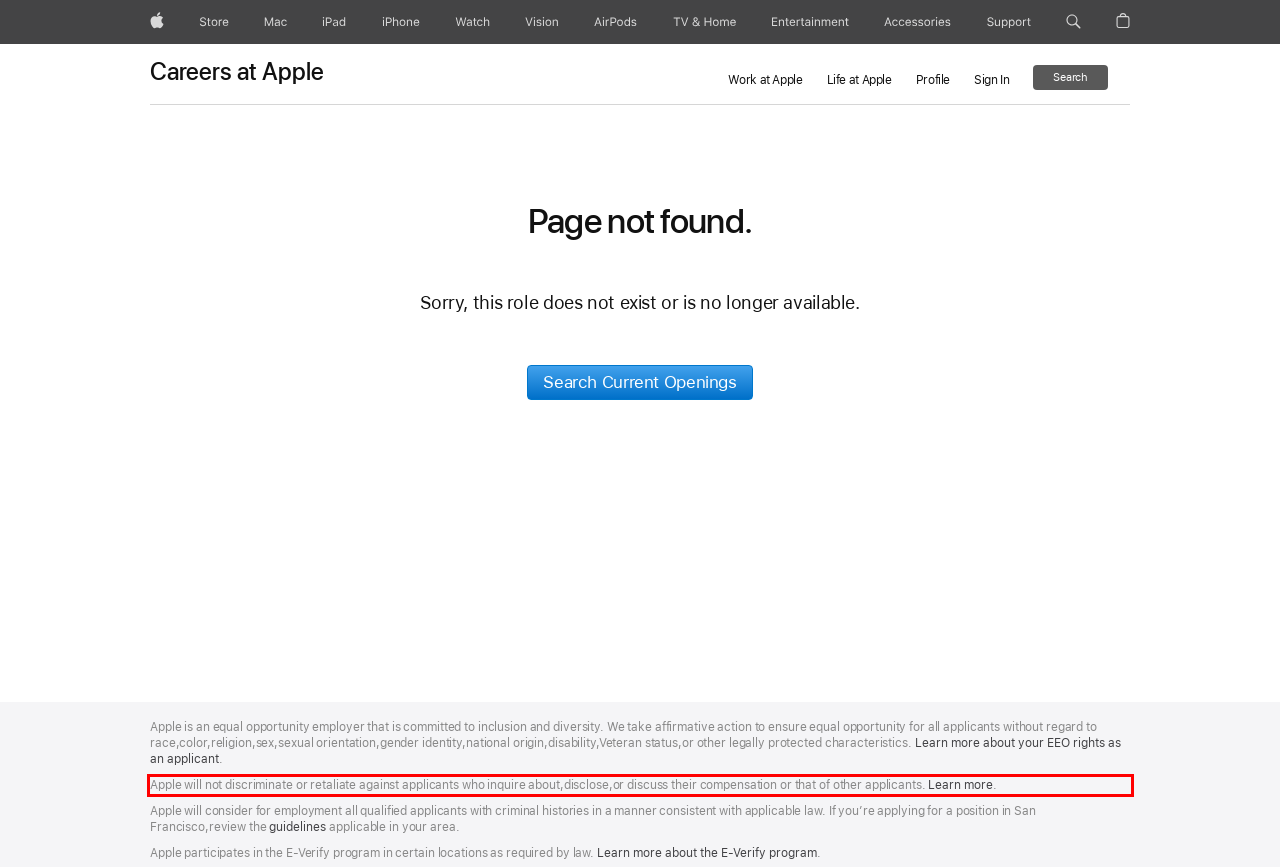Within the provided webpage screenshot, find the red rectangle bounding box and perform OCR to obtain the text content.

Apple will not discriminate or retaliate against applicants who inquire about,disclose,or discuss their compensation or that of other applicants. United States Department of Labor. Learn more (Opens in a new window) .